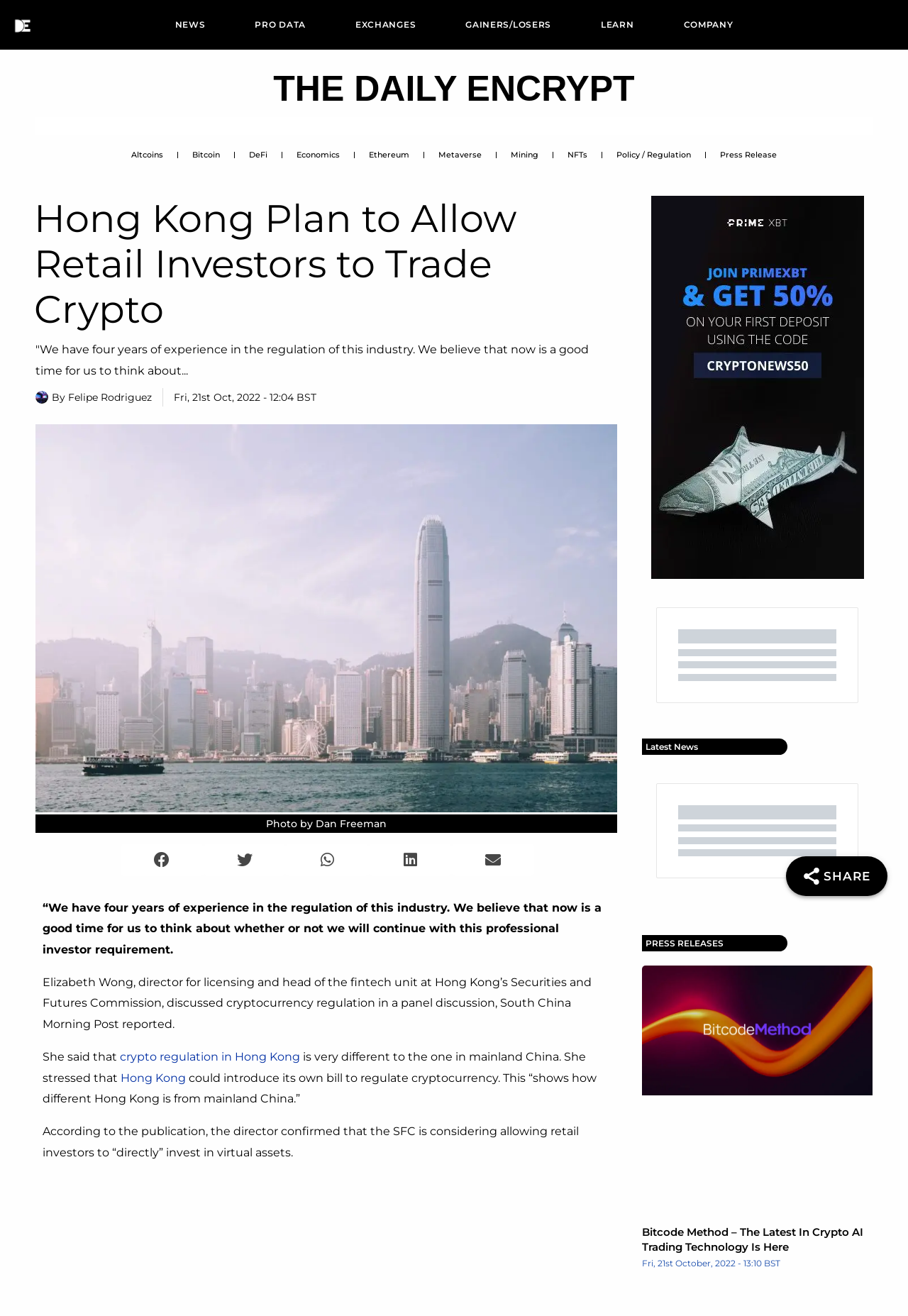Please provide the bounding box coordinates for the element that needs to be clicked to perform the following instruction: "Read about Hong Kong Plan to Allow Retail Investors to Trade Crypto". The coordinates should be given as four float numbers between 0 and 1, i.e., [left, top, right, bottom].

[0.038, 0.149, 0.68, 0.252]